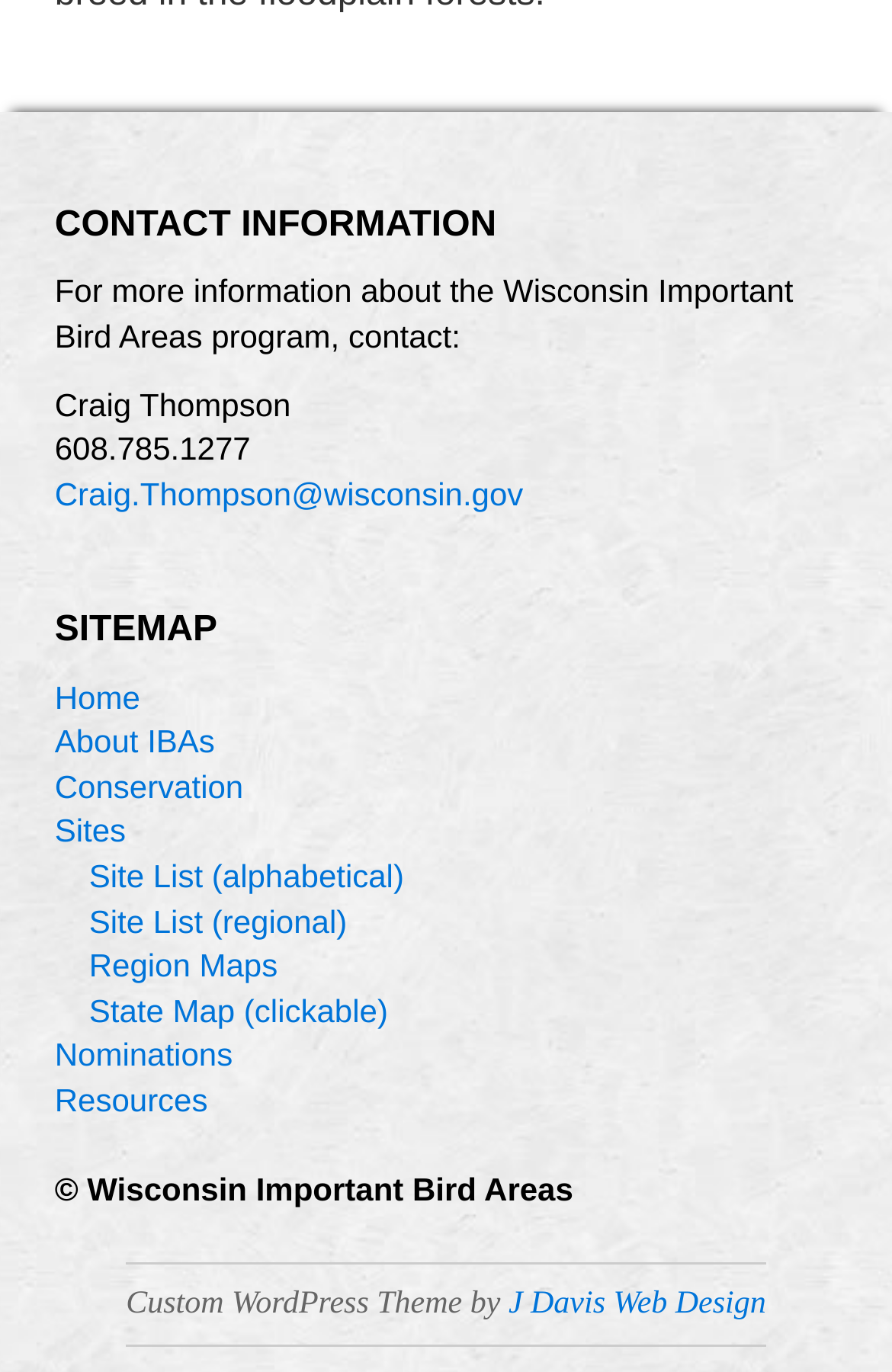Identify the bounding box coordinates of the HTML element based on this description: "About IBAs".

[0.061, 0.527, 0.241, 0.554]